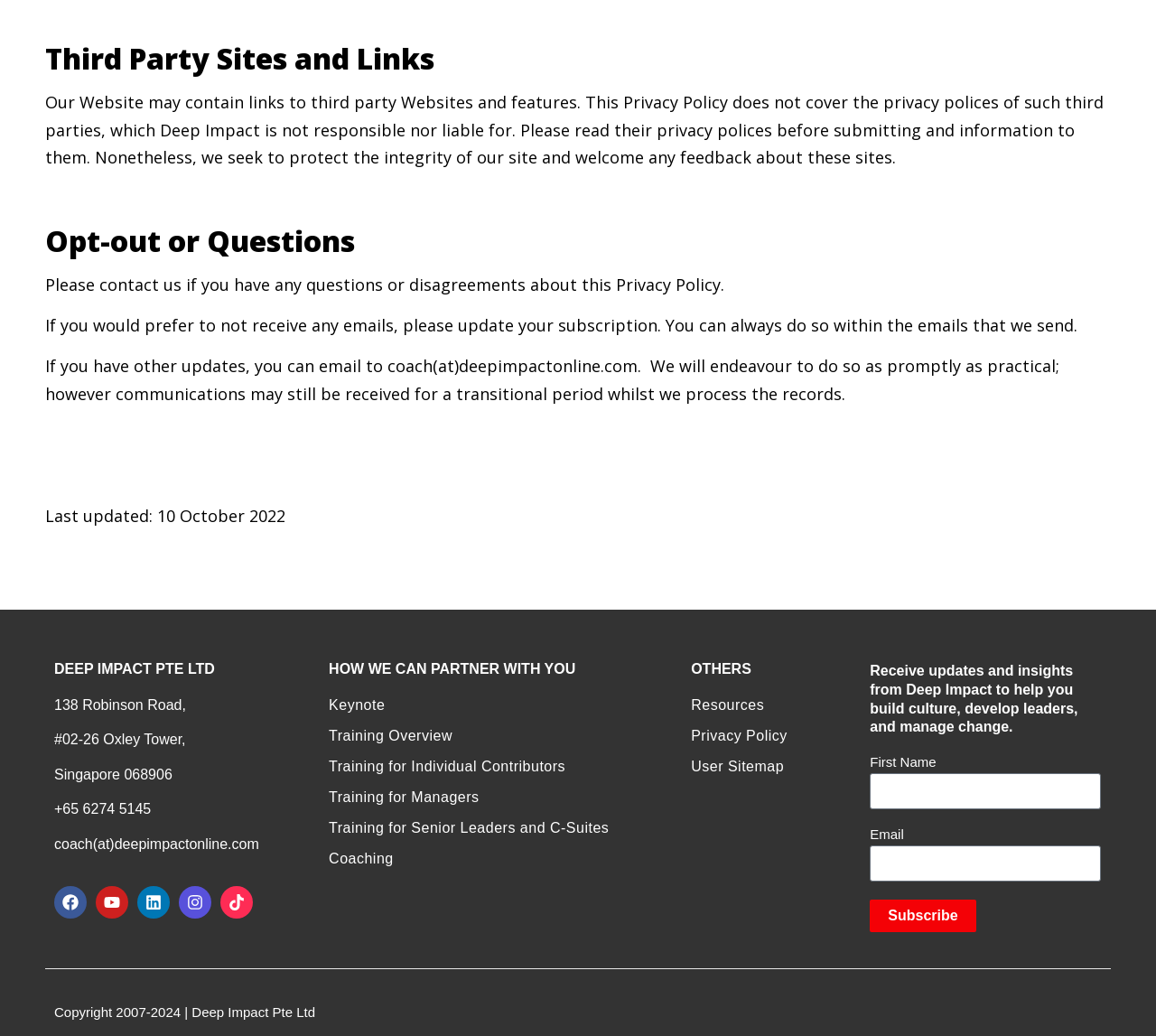Specify the bounding box coordinates of the area to click in order to execute this command: 'View our resources'. The coordinates should consist of four float numbers ranging from 0 to 1, and should be formatted as [left, top, right, bottom].

[0.598, 0.67, 0.731, 0.691]